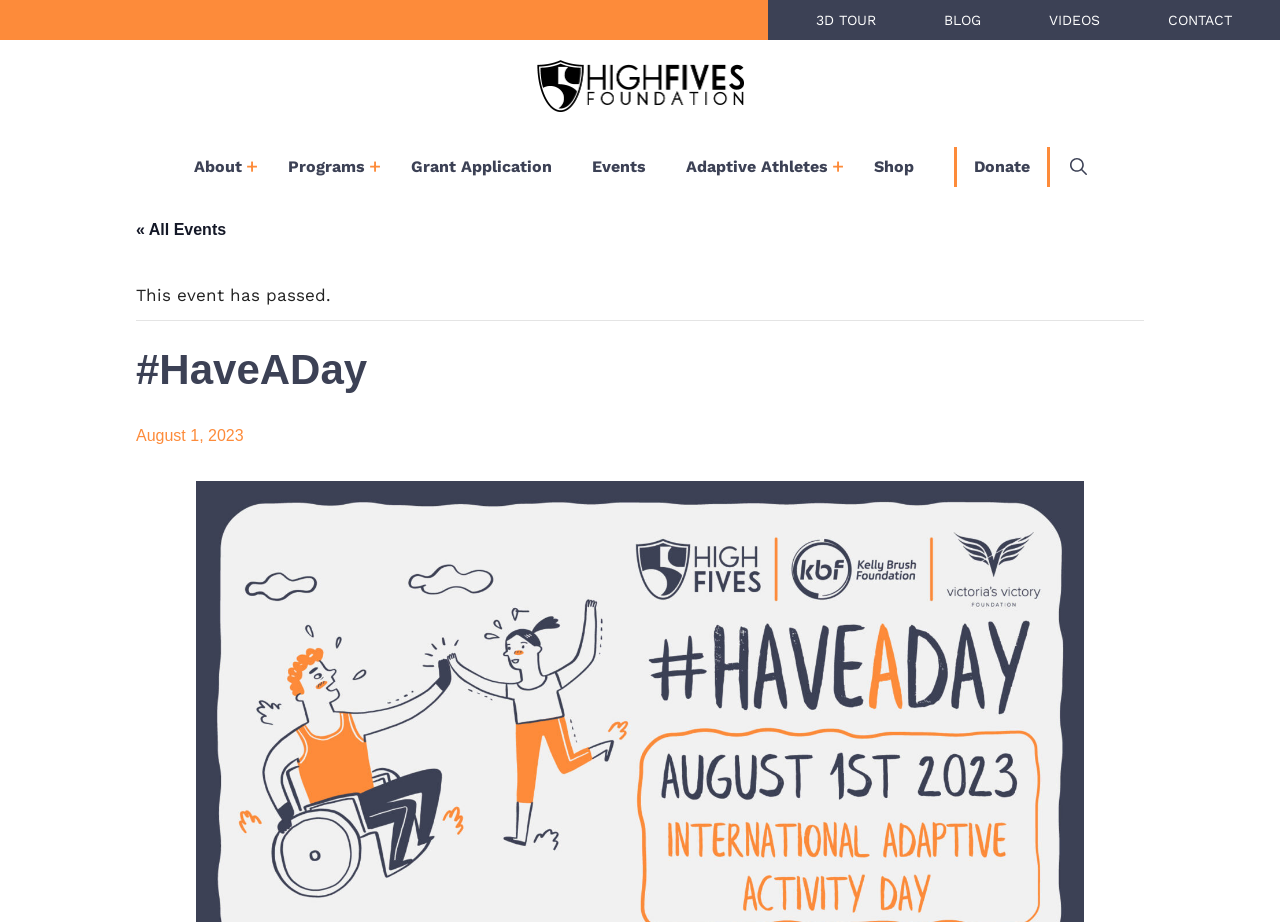Please find the bounding box coordinates (top-left x, top-left y, bottom-right x, bottom-right y) in the screenshot for the UI element described as follows: Contact

[0.897, 0.0, 0.978, 0.043]